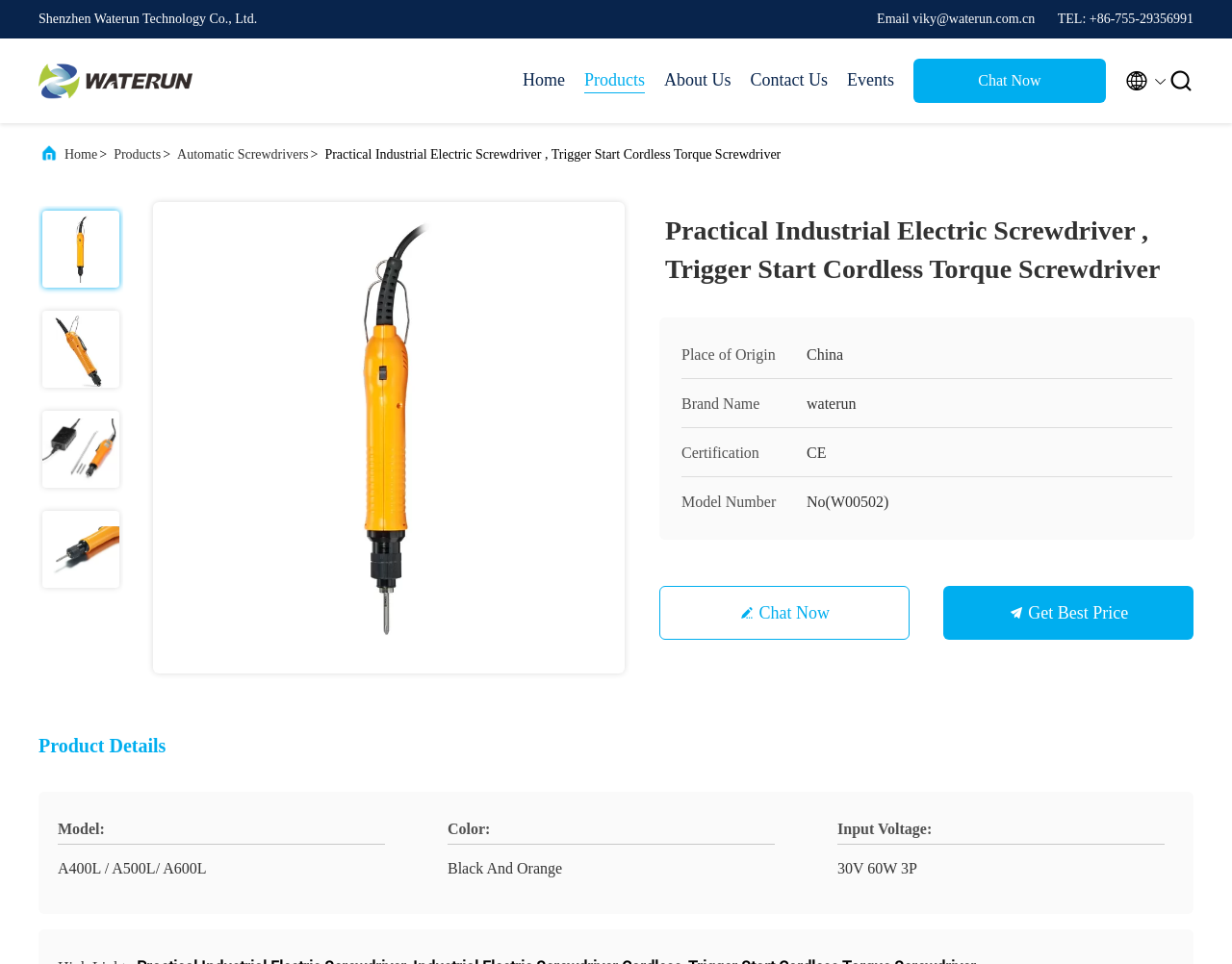Answer the question in one word or a short phrase:
What is the brand name of the product?

waterun